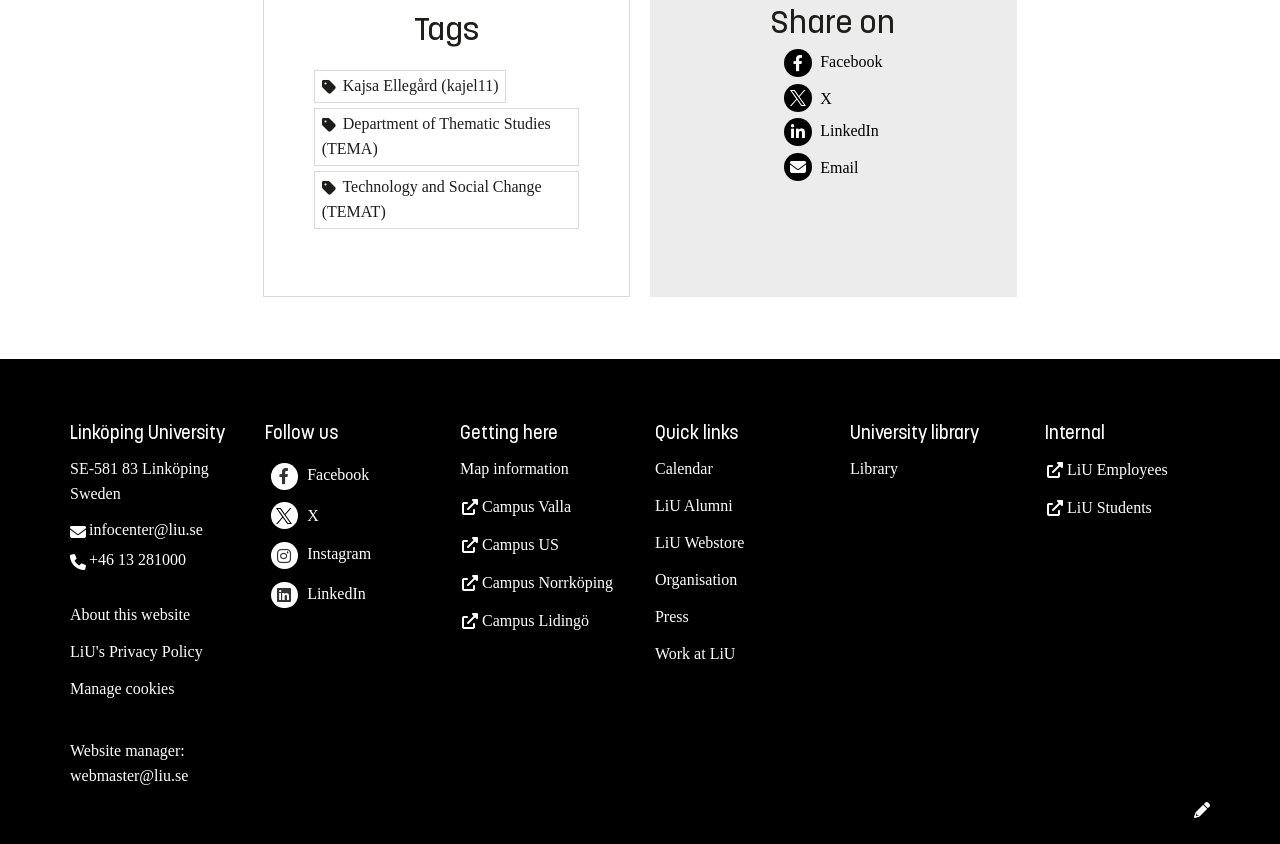How many campus locations are listed?
Kindly offer a comprehensive and detailed response to the question.

I counted the number of links under the 'Getting here' heading, which are Campus Valla, Campus US, Campus Norrköping, and Campus Lidingö, and found that there are 4 campus locations listed.